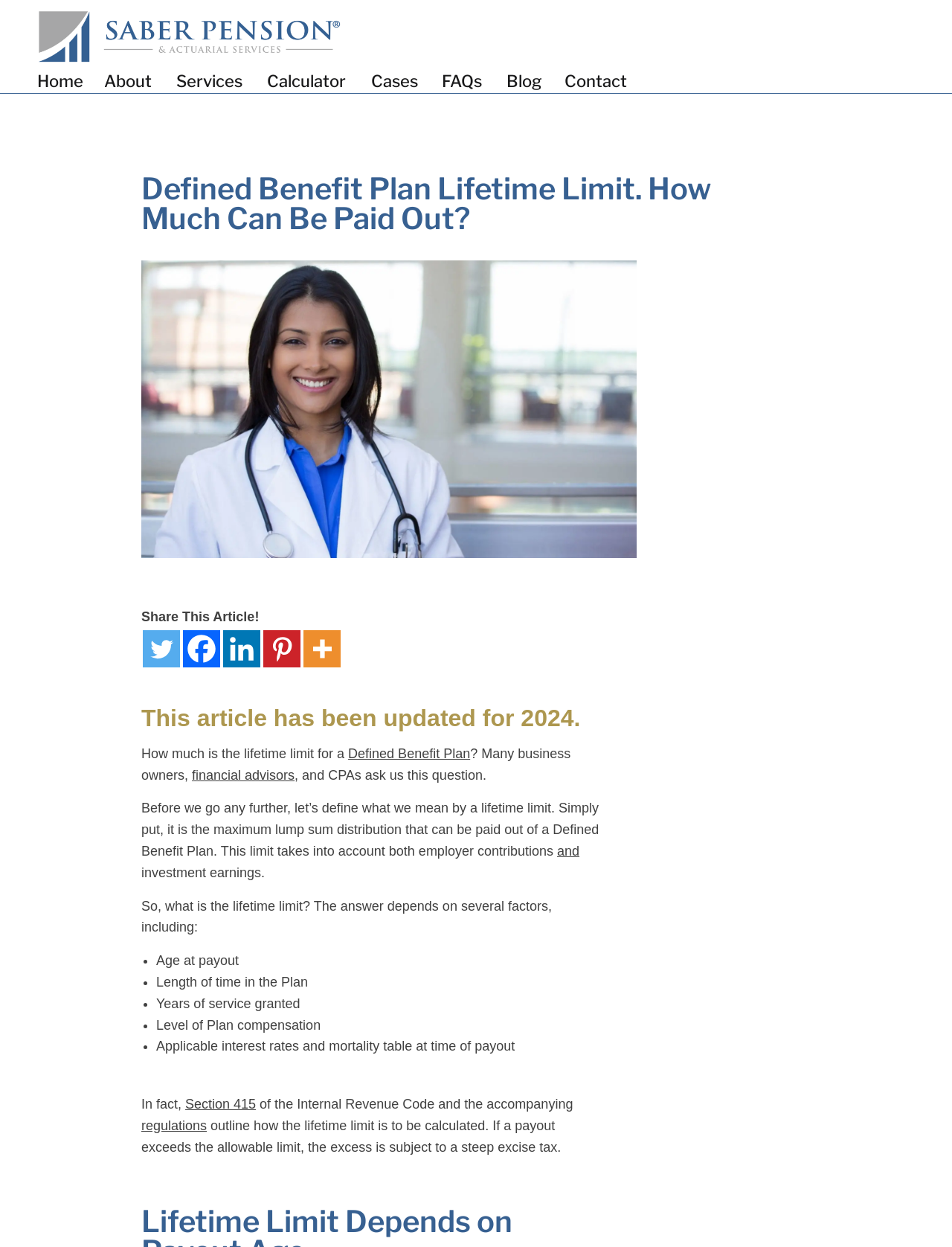Please determine the bounding box coordinates of the clickable area required to carry out the following instruction: "Click on the 'About' link". The coordinates must be four float numbers between 0 and 1, represented as [left, top, right, bottom].

[0.109, 0.054, 0.163, 0.077]